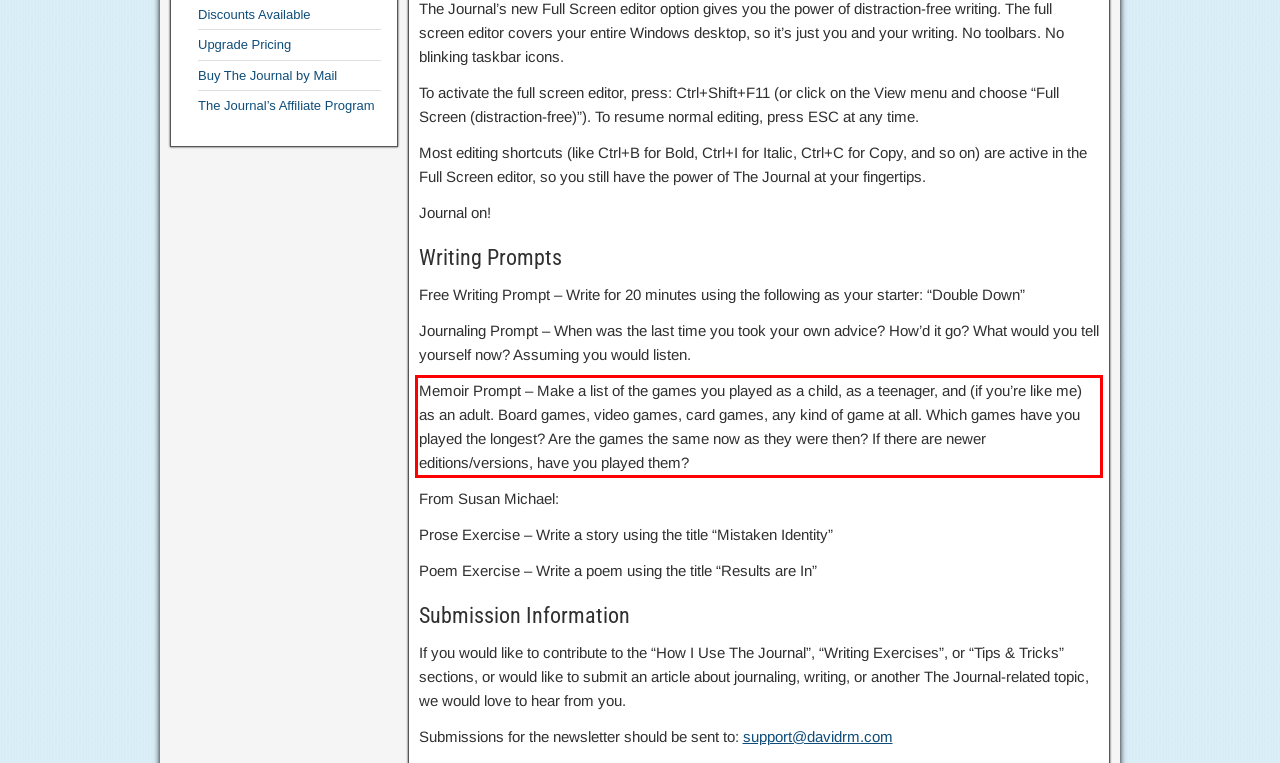Analyze the screenshot of a webpage where a red rectangle is bounding a UI element. Extract and generate the text content within this red bounding box.

Memoir Prompt – Make a list of the games you played as a child, as a teenager, and (if you’re like me) as an adult. Board games, video games, card games, any kind of game at all. Which games have you played the longest? Are the games the same now as they were then? If there are newer editions/versions, have you played them?